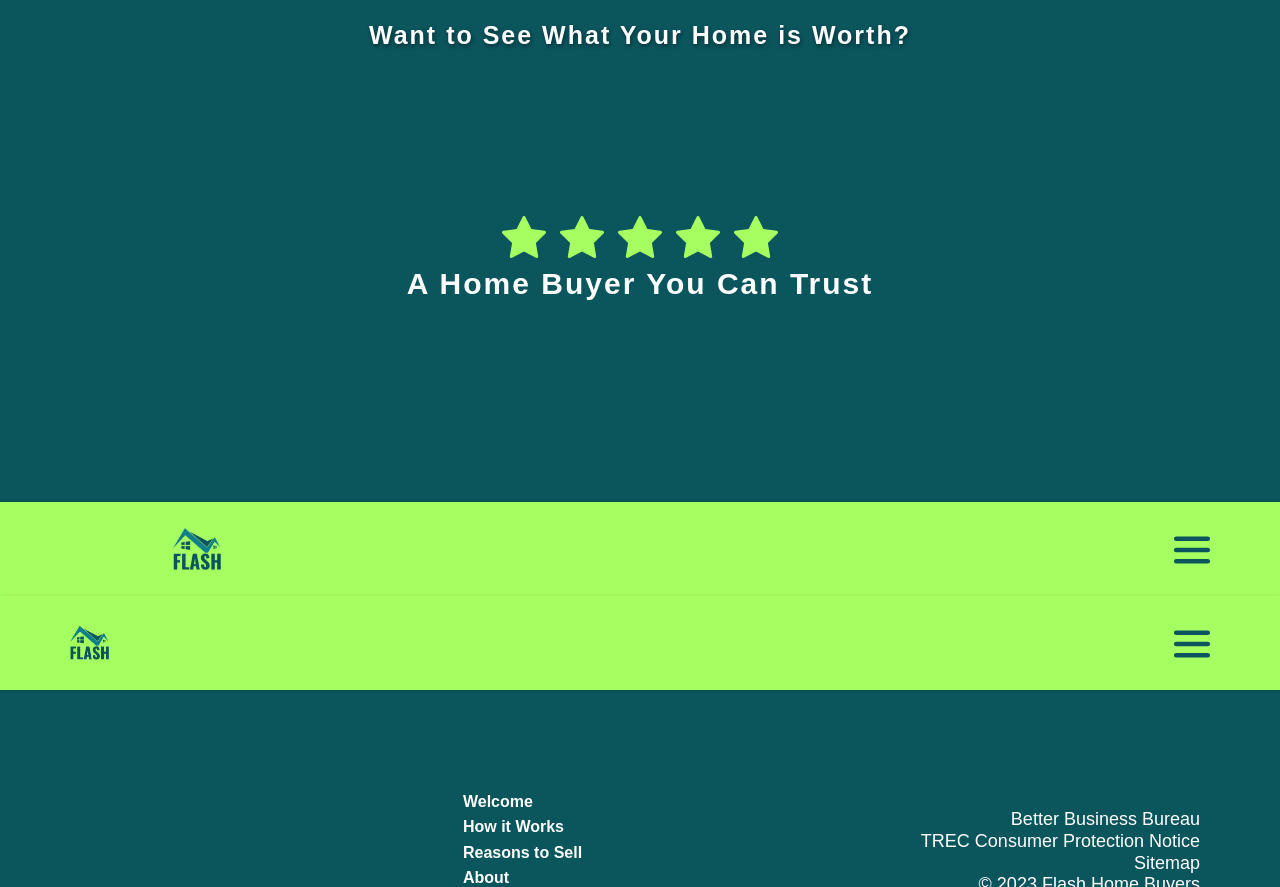Locate the bounding box of the UI element described by: "✆ 832-662-8151" in the given webpage screenshot.

[0.319, 0.604, 0.484, 0.636]